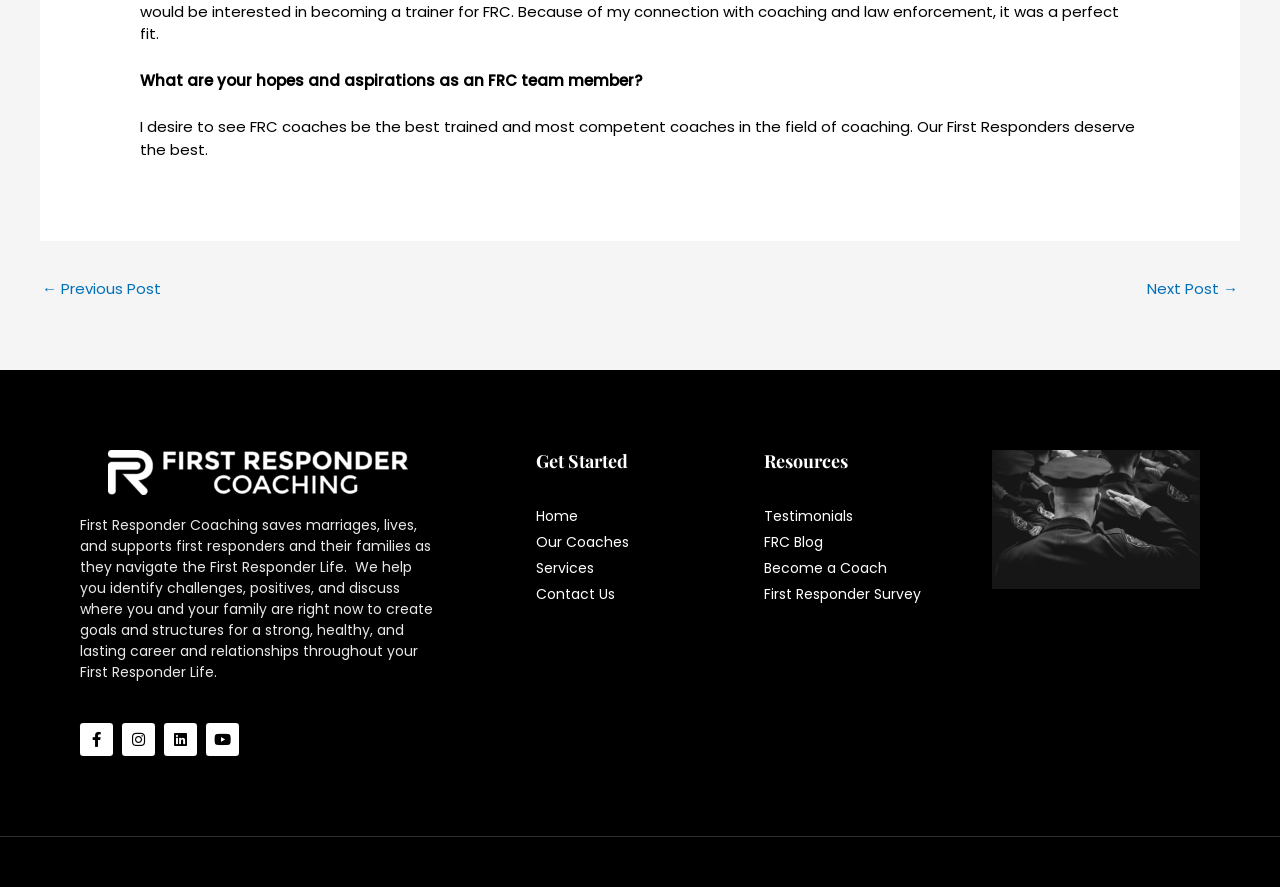Find the bounding box coordinates of the clickable area required to complete the following action: "Click on the 'Testimonials' link".

[0.597, 0.571, 0.759, 0.594]